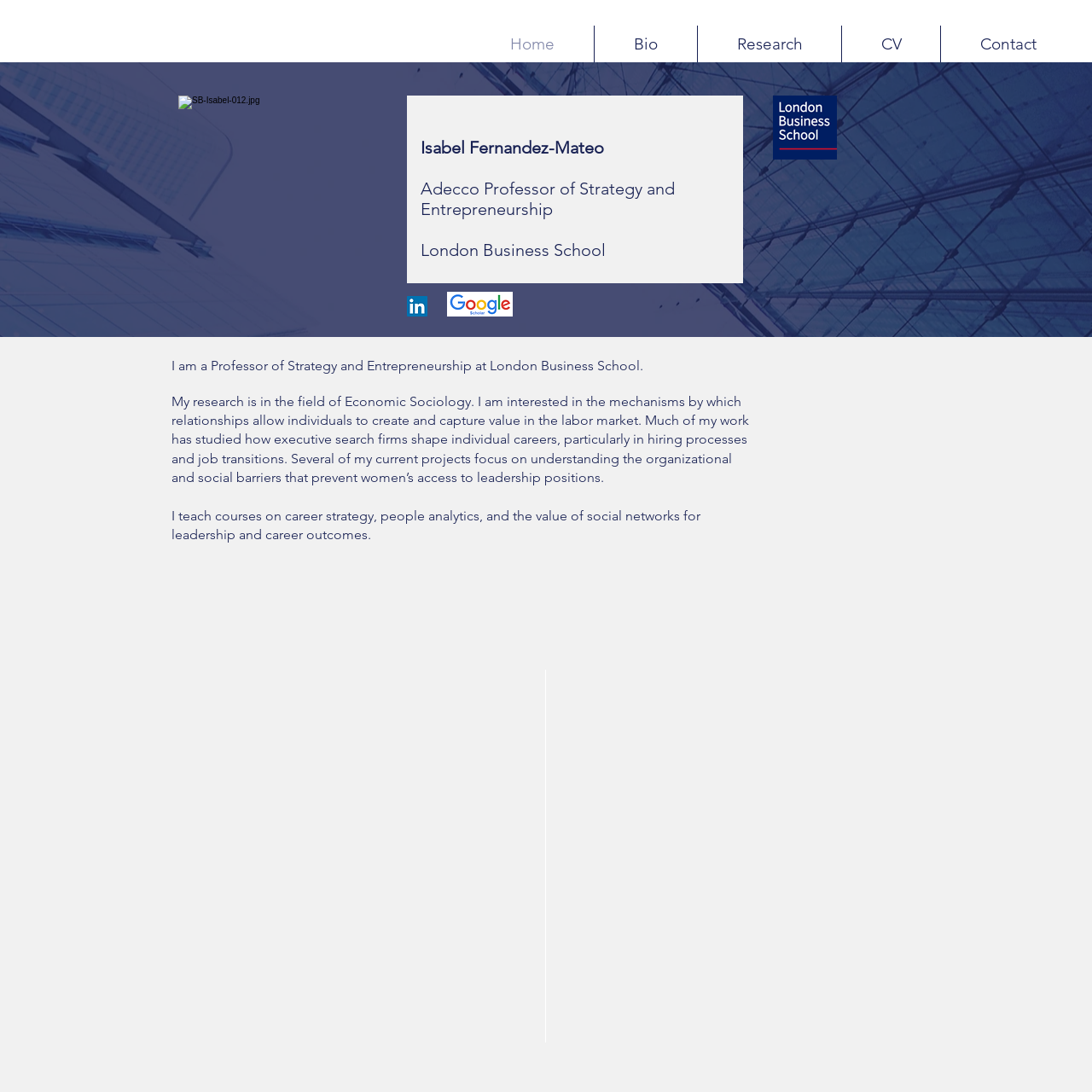Please provide a comprehensive answer to the question below using the information from the image: What is the name of the social media platform represented by the icon?

The webpage contains an image 'LinkedIn Social Icon' which represents the social media platform LinkedIn, as indicated by the link 'LinkedIn Social Icon' and the image description.